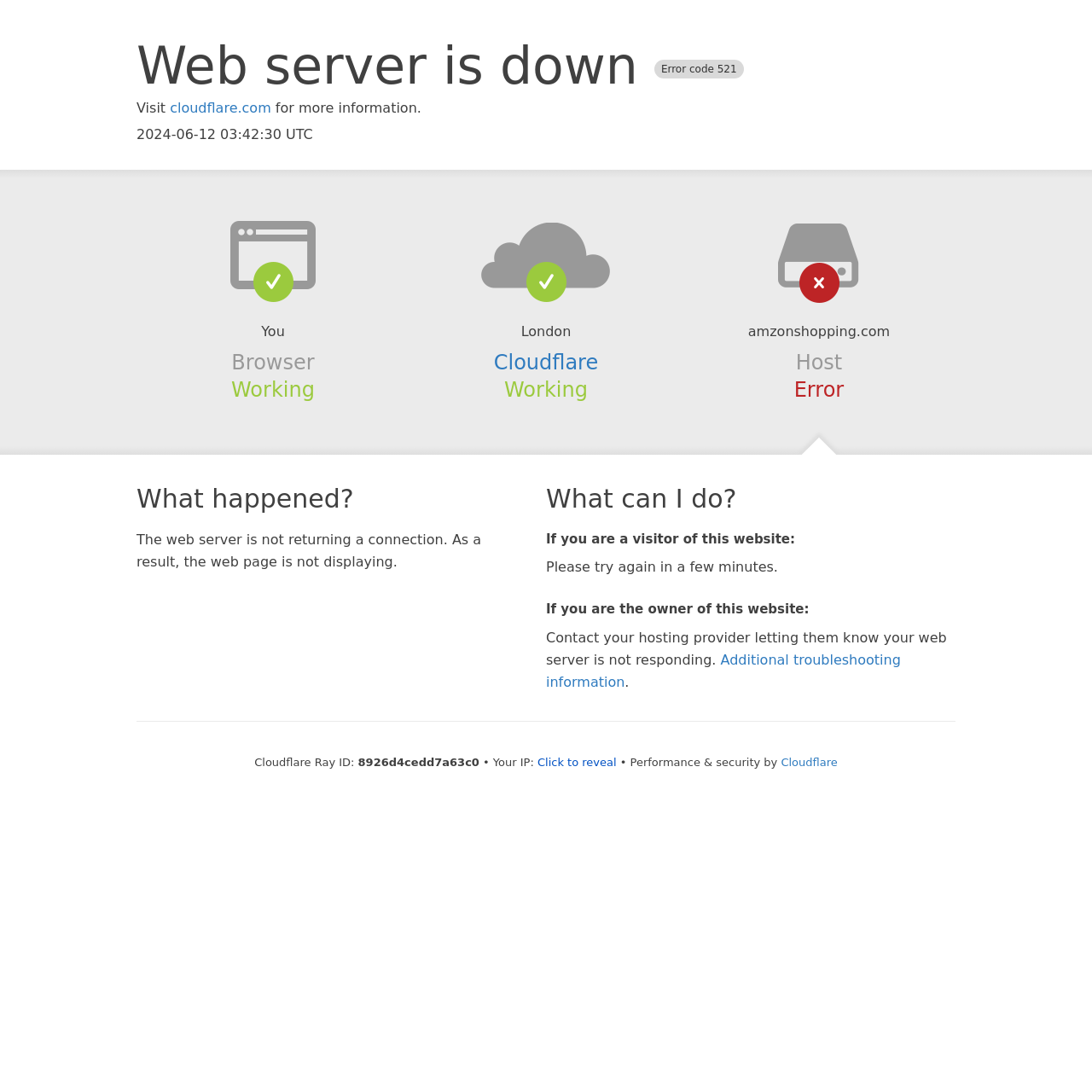Find the bounding box of the UI element described as: "Textile Moisture Meters". The bounding box coordinates should be given as four float values between 0 and 1, i.e., [left, top, right, bottom].

None